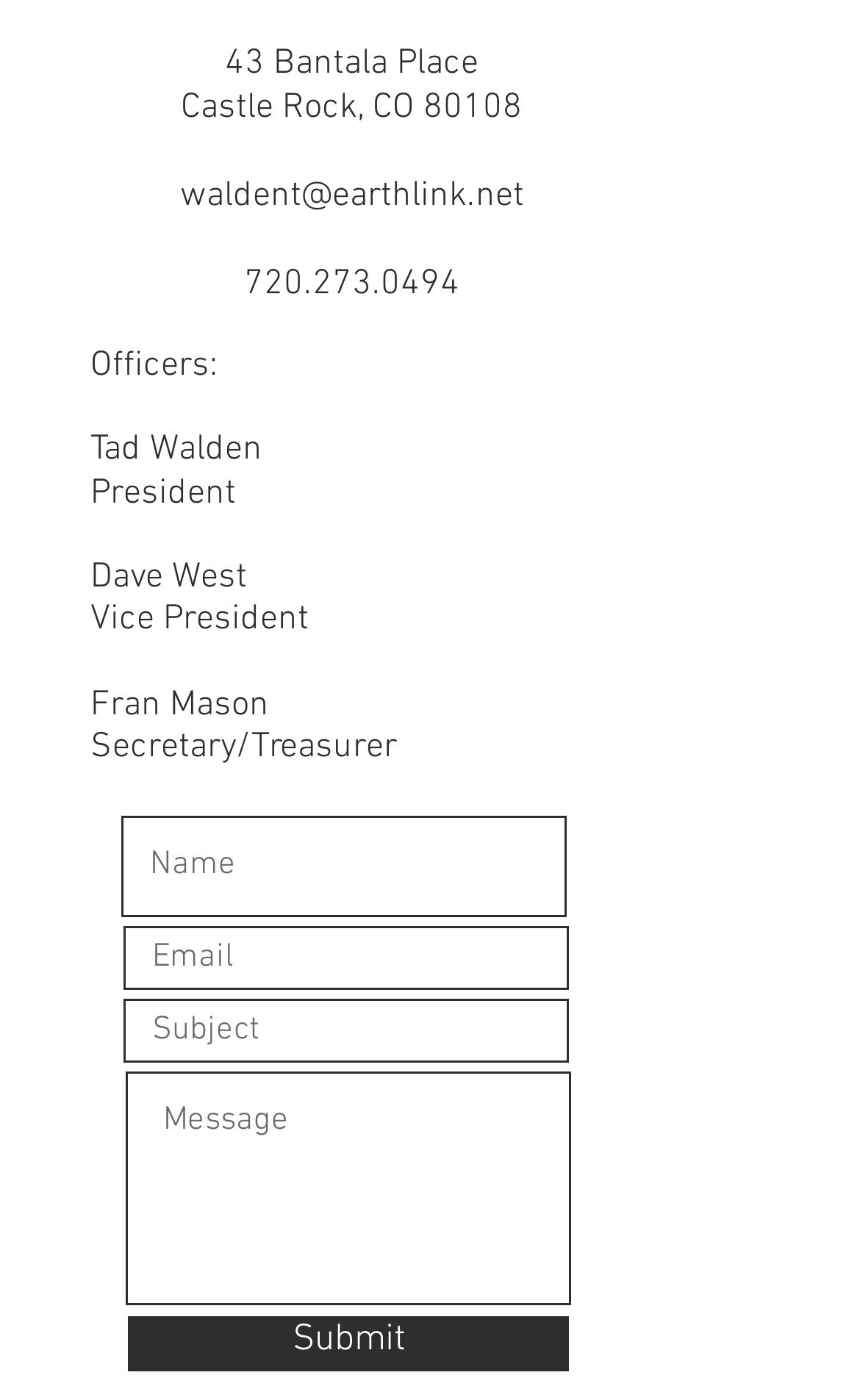Using the element description provided, determine the bounding box coordinates in the format (top-left x, top-left y, bottom-right x, bottom-right y). Ensure that all values are floating point numbers between 0 and 1. Element description: Submit

[0.149, 0.94, 0.662, 0.979]